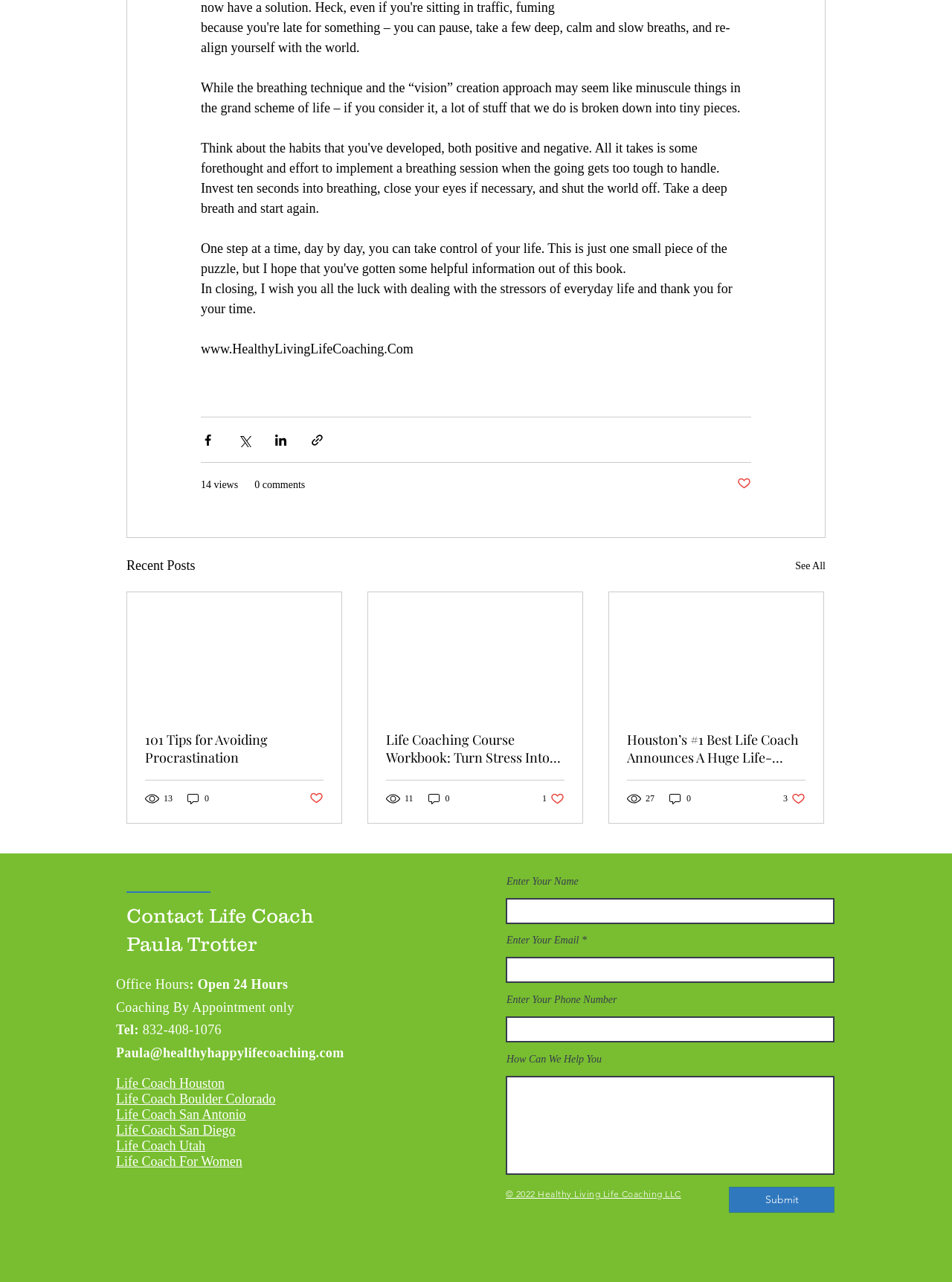Please identify the bounding box coordinates for the region that you need to click to follow this instruction: "Submit".

[0.766, 0.926, 0.877, 0.946]